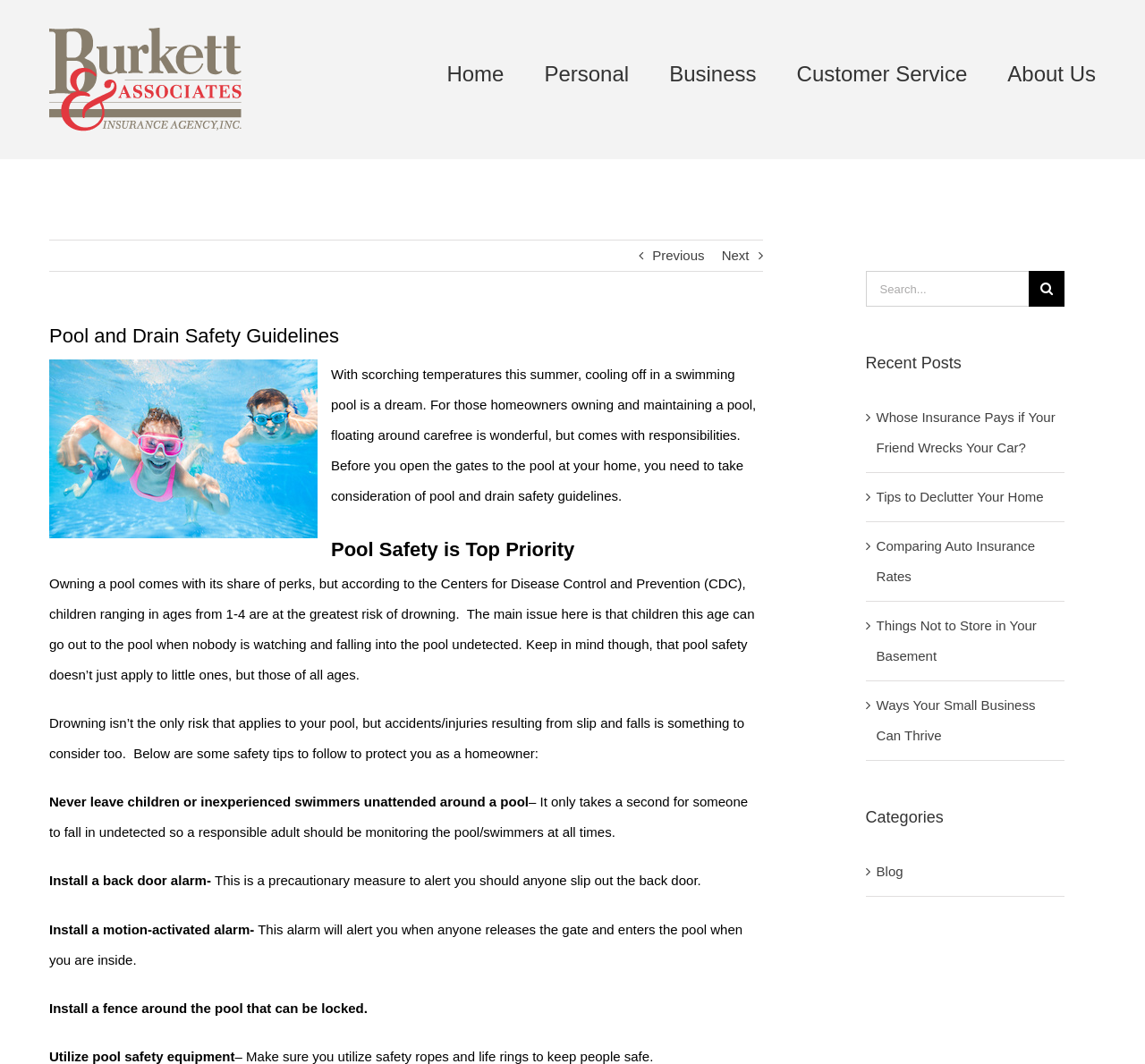What is the category of the recent posts section?
Your answer should be a single word or phrase derived from the screenshot.

Blog